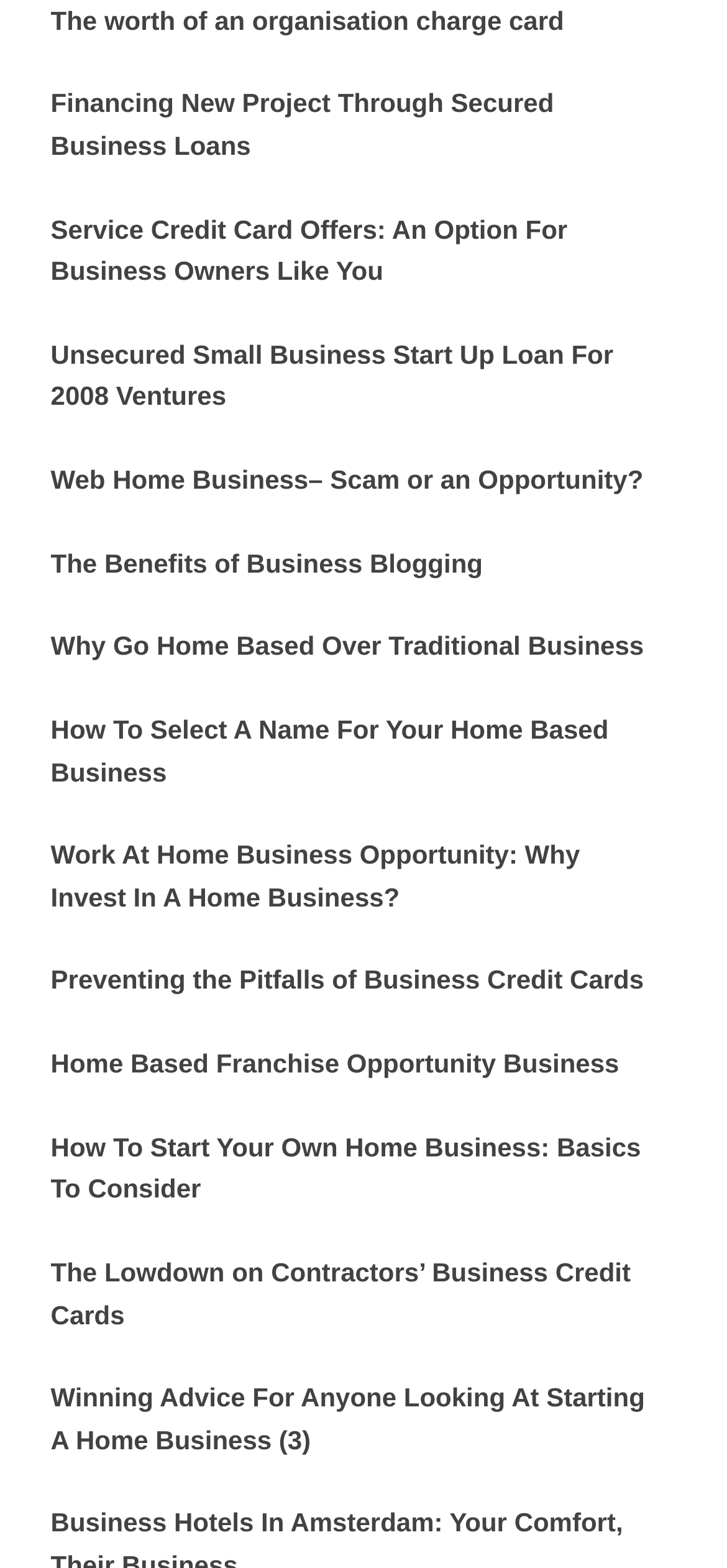Provide a one-word or short-phrase answer to the question:
Is there a link about blogging?

Yes